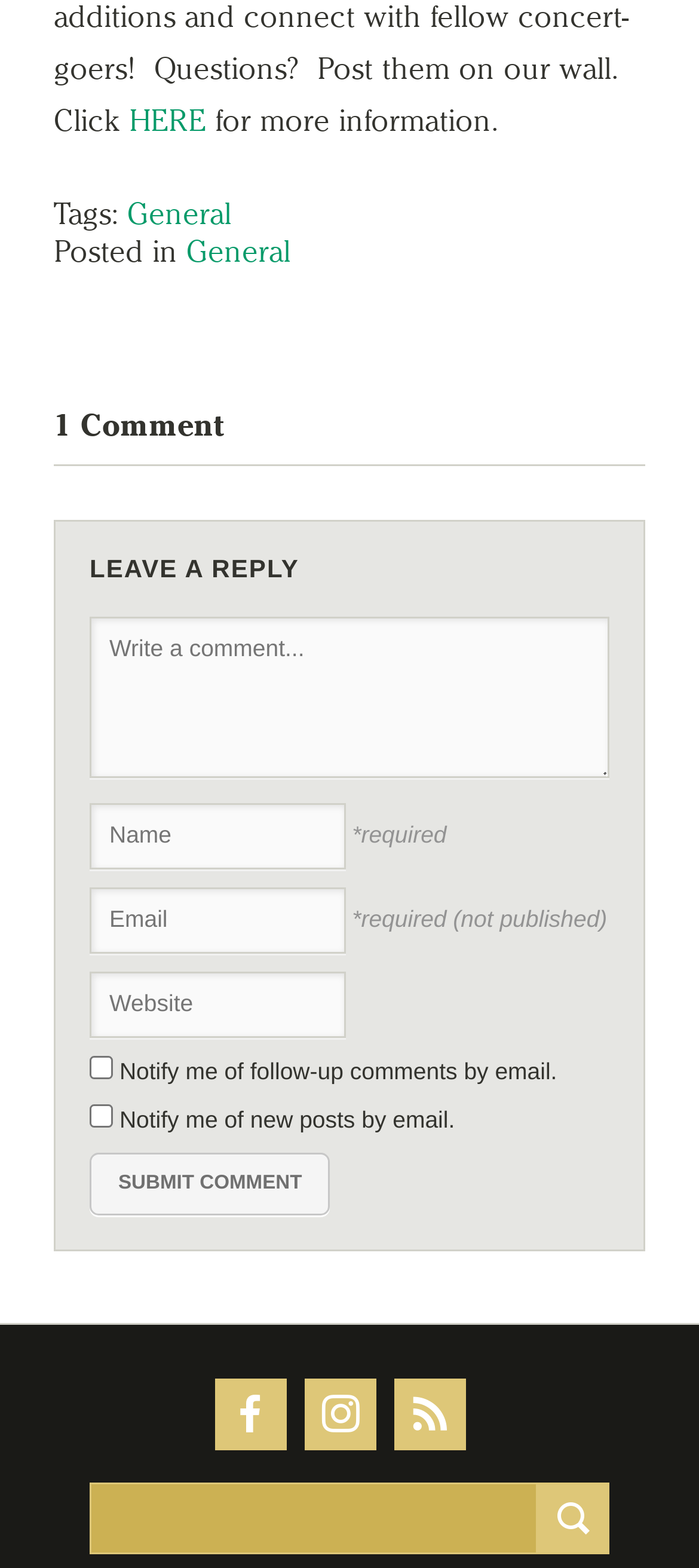Please find the bounding box for the following UI element description. Provide the coordinates in (top-left x, top-left y, bottom-right x, bottom-right y) format, with values between 0 and 1: name="submit" value="Submit Comment"

[0.128, 0.735, 0.473, 0.775]